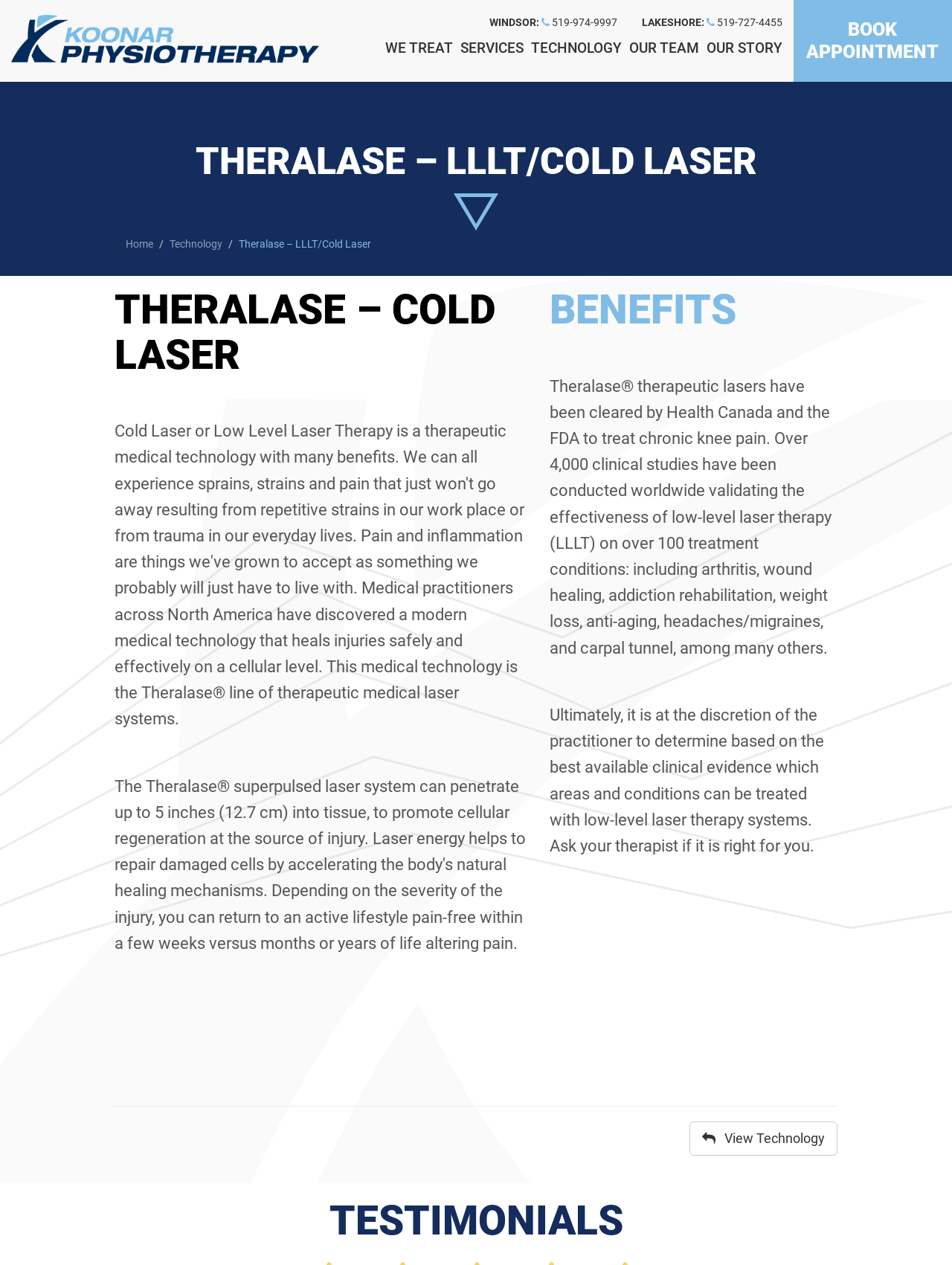Determine the main heading text of the webpage.

THERALASE – LLLT/COLD LASER